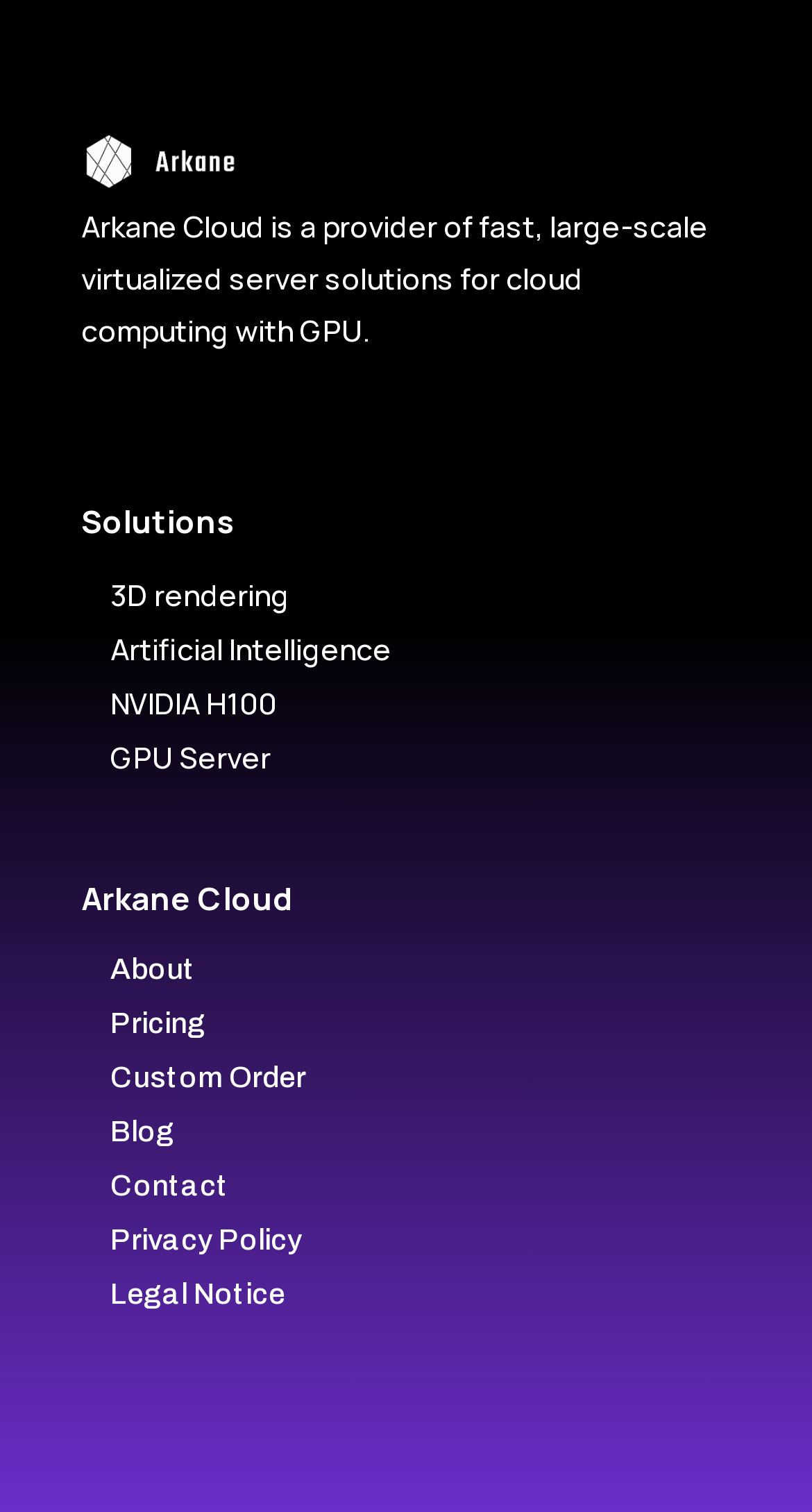Answer the question with a brief word or phrase:
What is the main service provided by Arkane Cloud?

Virtualized server solutions